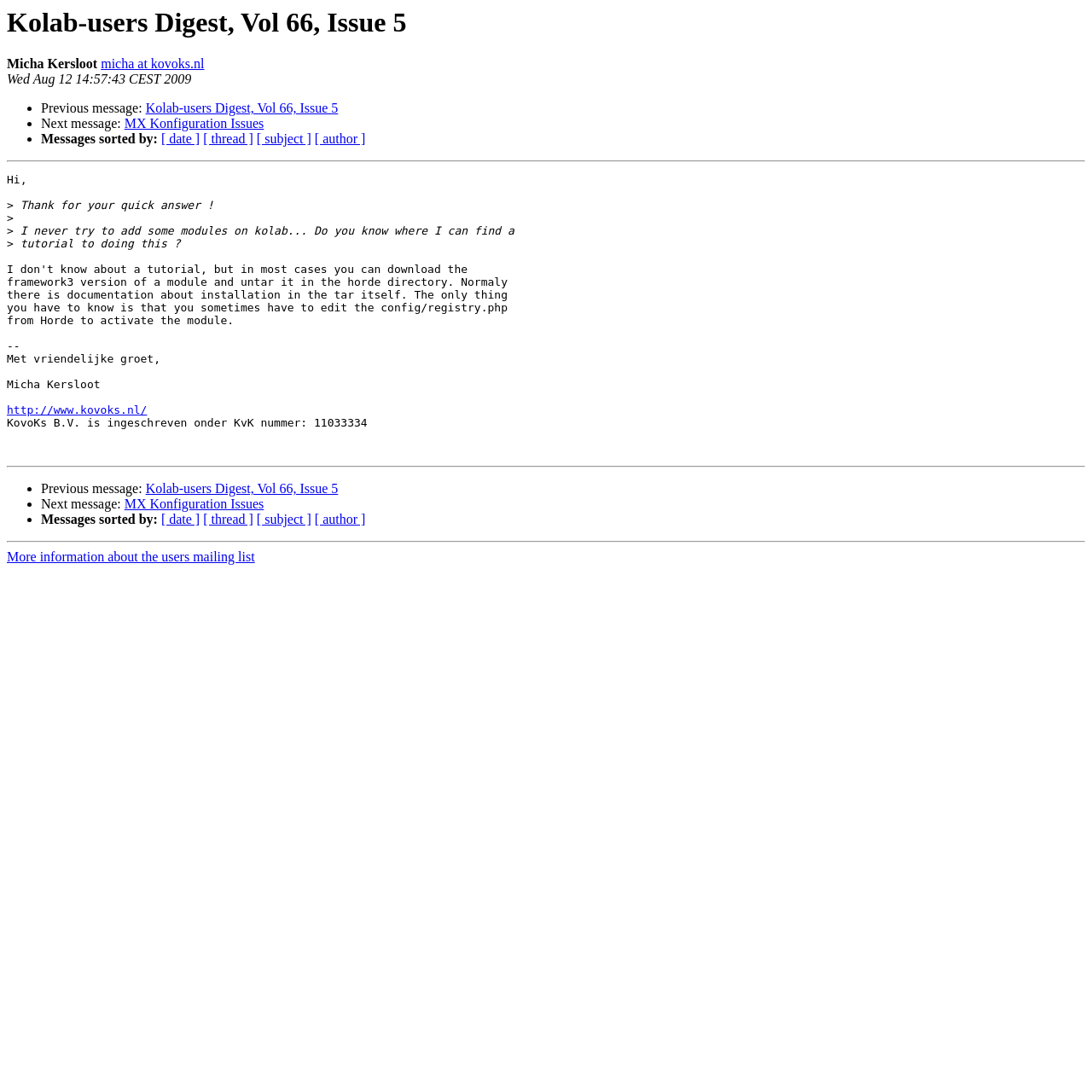What is the sender's email address?
Please use the image to provide a one-word or short phrase answer.

micha at kovoks.nl